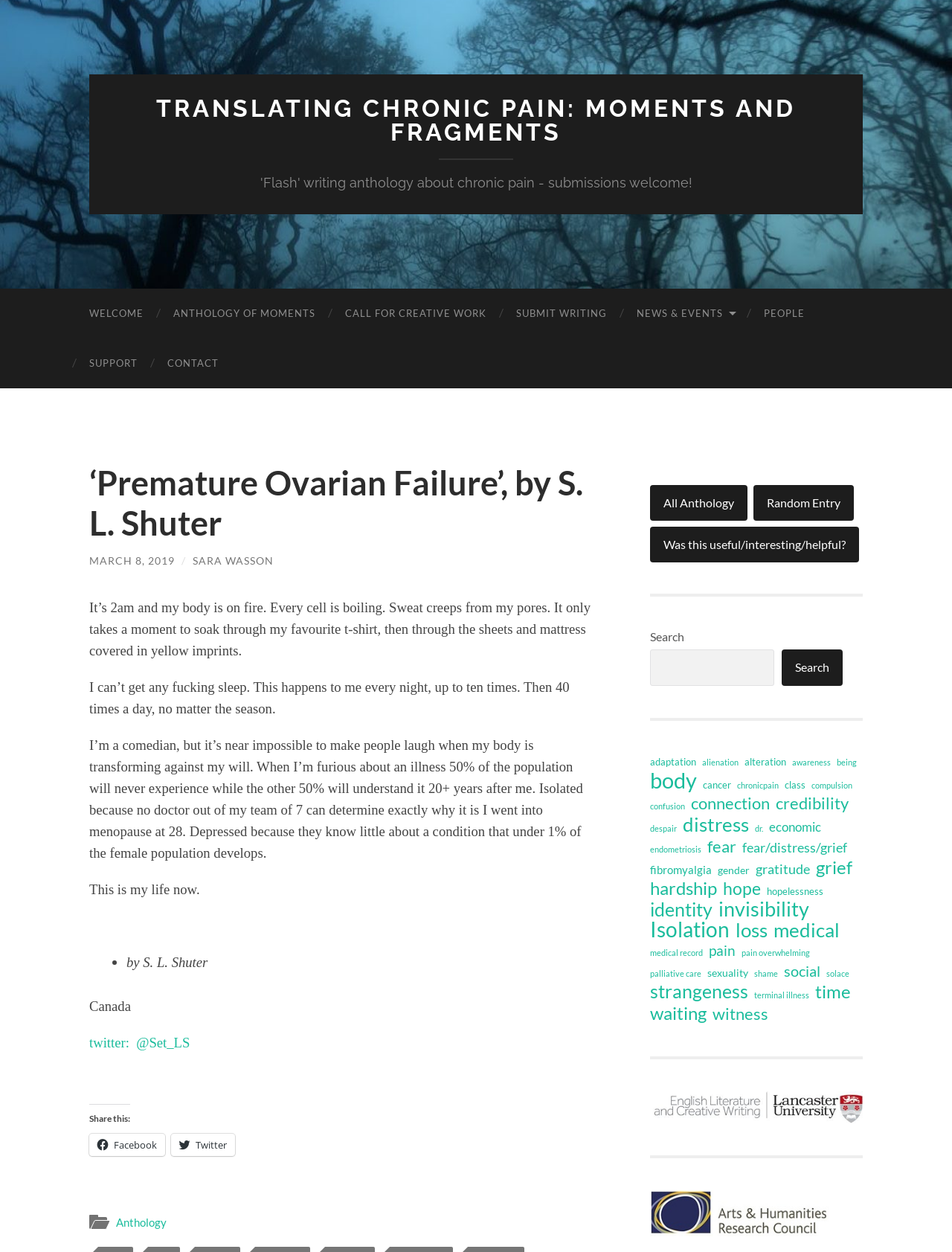Determine the bounding box coordinates for the UI element matching this description: "Anthology of Moments".

[0.166, 0.23, 0.347, 0.27]